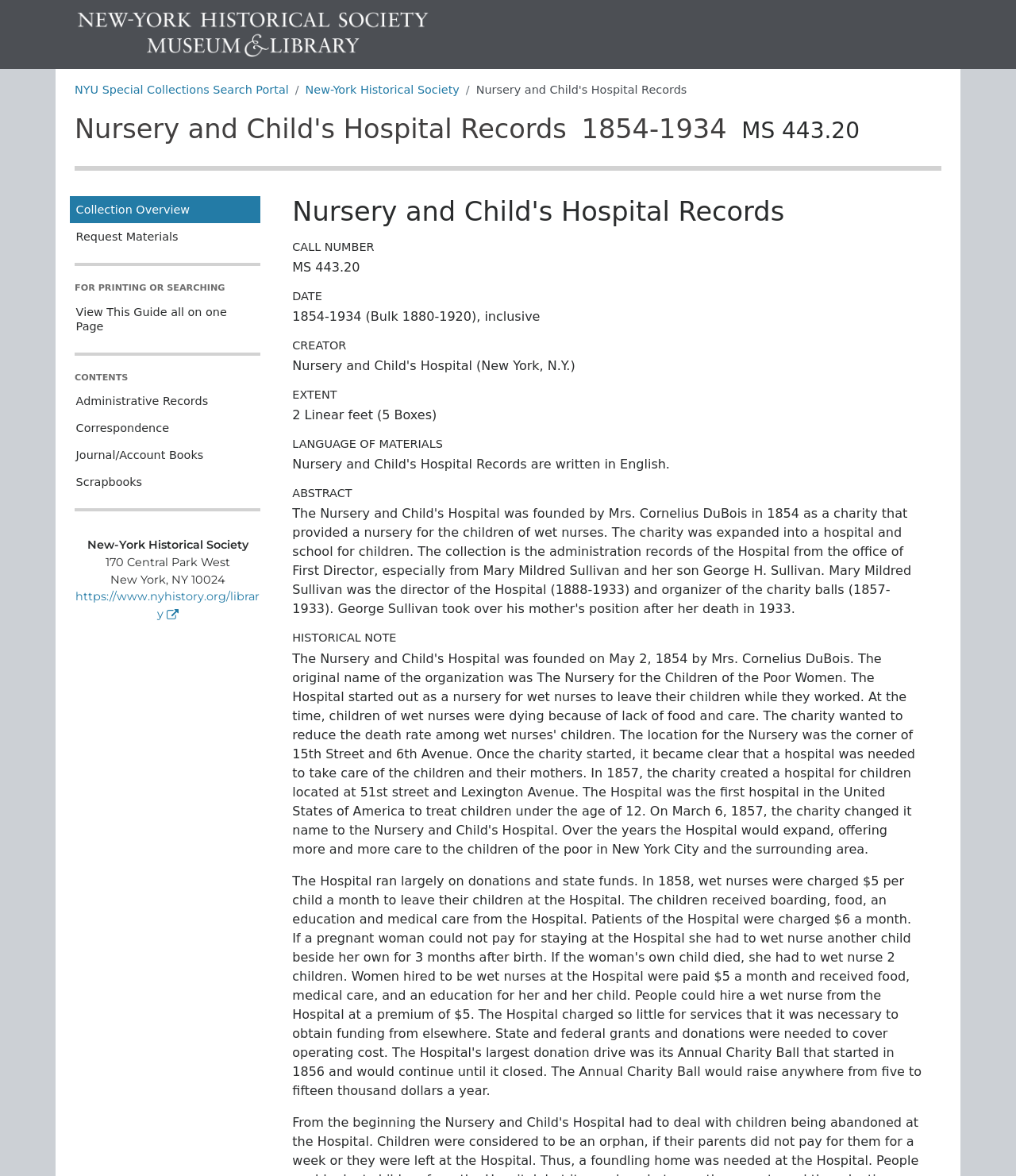Show the bounding box coordinates of the region that should be clicked to follow the instruction: "View the collection overview."

[0.068, 0.167, 0.256, 0.19]